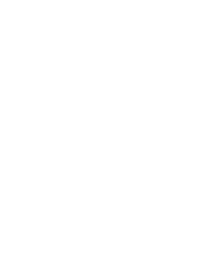Using the information in the image, give a comprehensive answer to the question: 
What is the product name?

The product name is clearly displayed on the product label, which is 'Ultra Vimax Plus', suggesting it may be aimed at male consumers, emphasizing enhancement or health benefits.